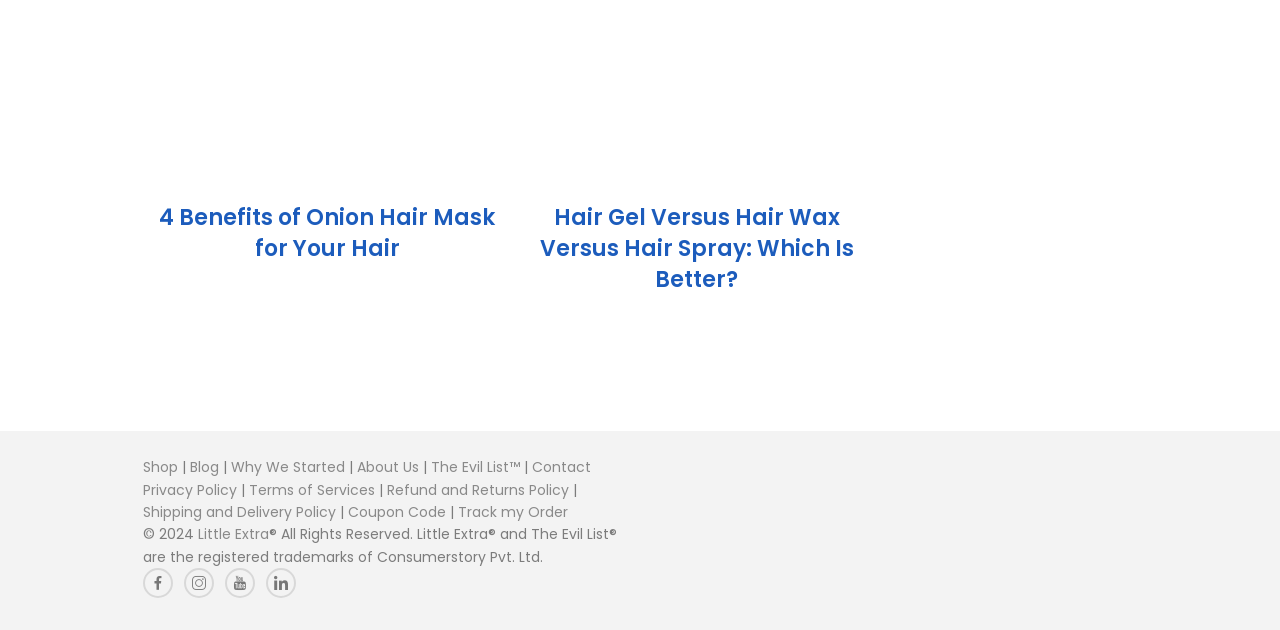Pinpoint the bounding box coordinates of the clickable area needed to execute the instruction: "Visit the shop". The coordinates should be specified as four float numbers between 0 and 1, i.e., [left, top, right, bottom].

[0.111, 0.726, 0.139, 0.758]